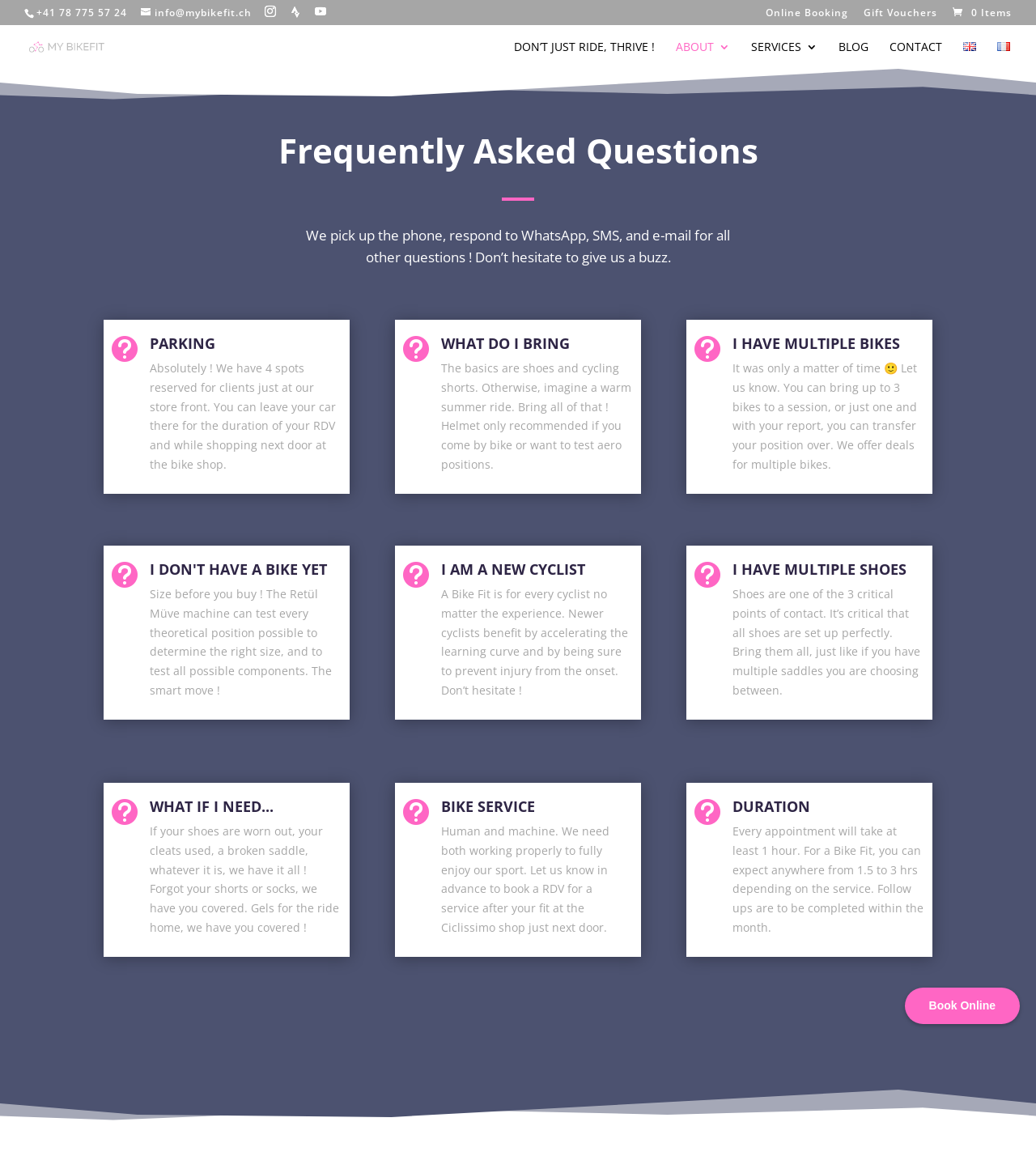Please reply to the following question using a single word or phrase: 
How many FAQ questions are there on this webpage?

9